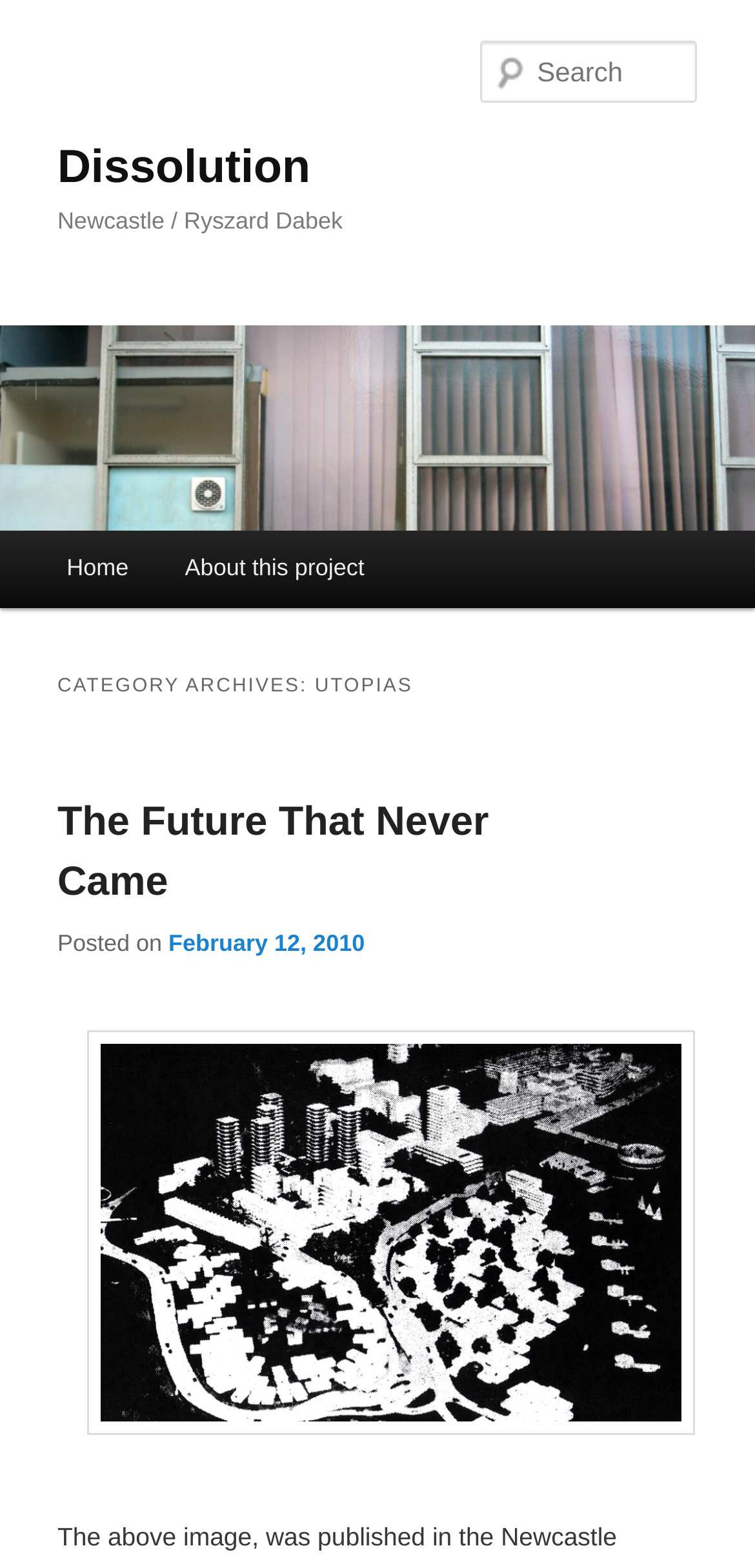Use a single word or phrase to answer the question:
How many links are there in the main menu?

3